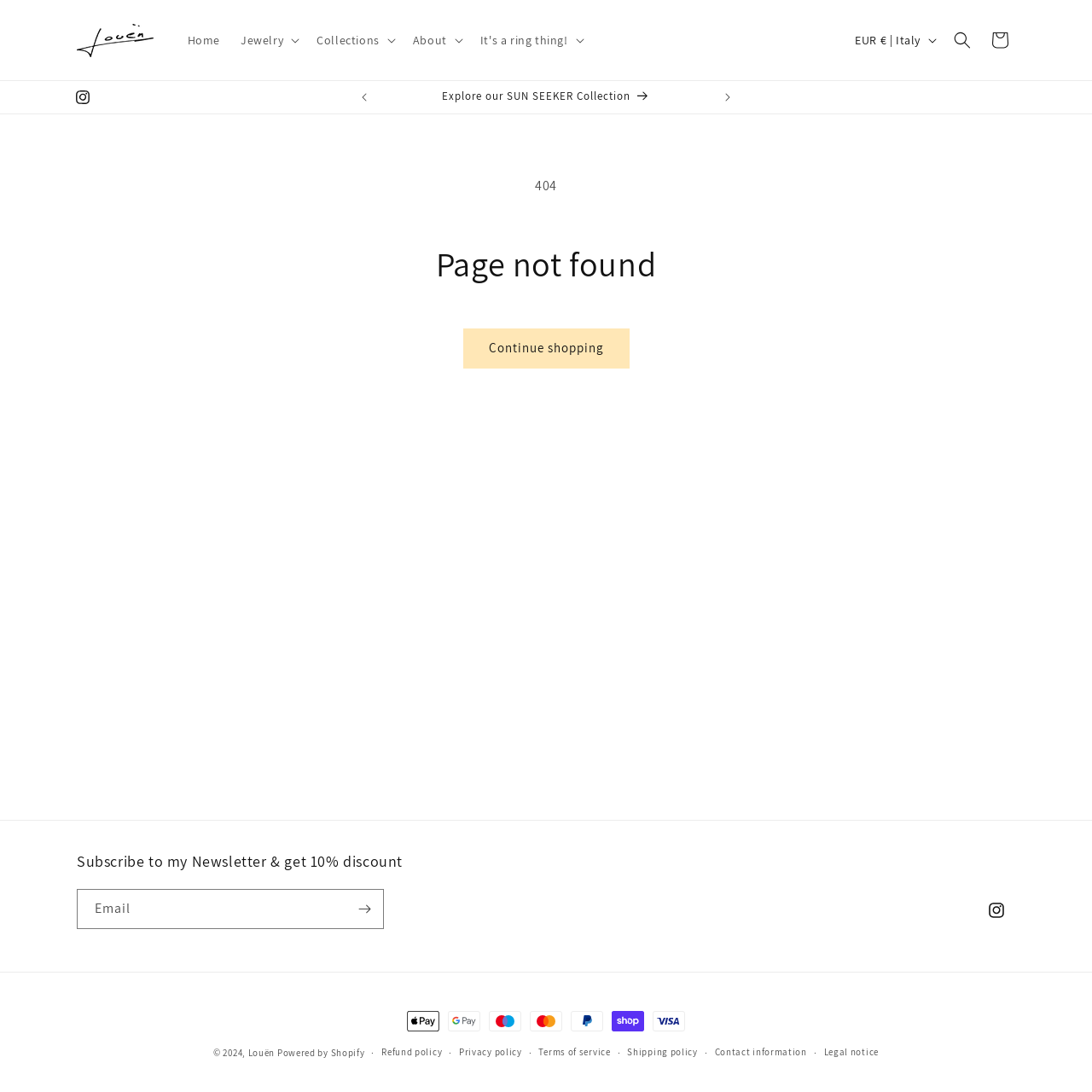Find the bounding box coordinates corresponding to the UI element with the description: "parent_node: Email aria-label="Subscribe" name="commit"". The coordinates should be formatted as [left, top, right, bottom], with values as floats between 0 and 1.

[0.316, 0.814, 0.351, 0.85]